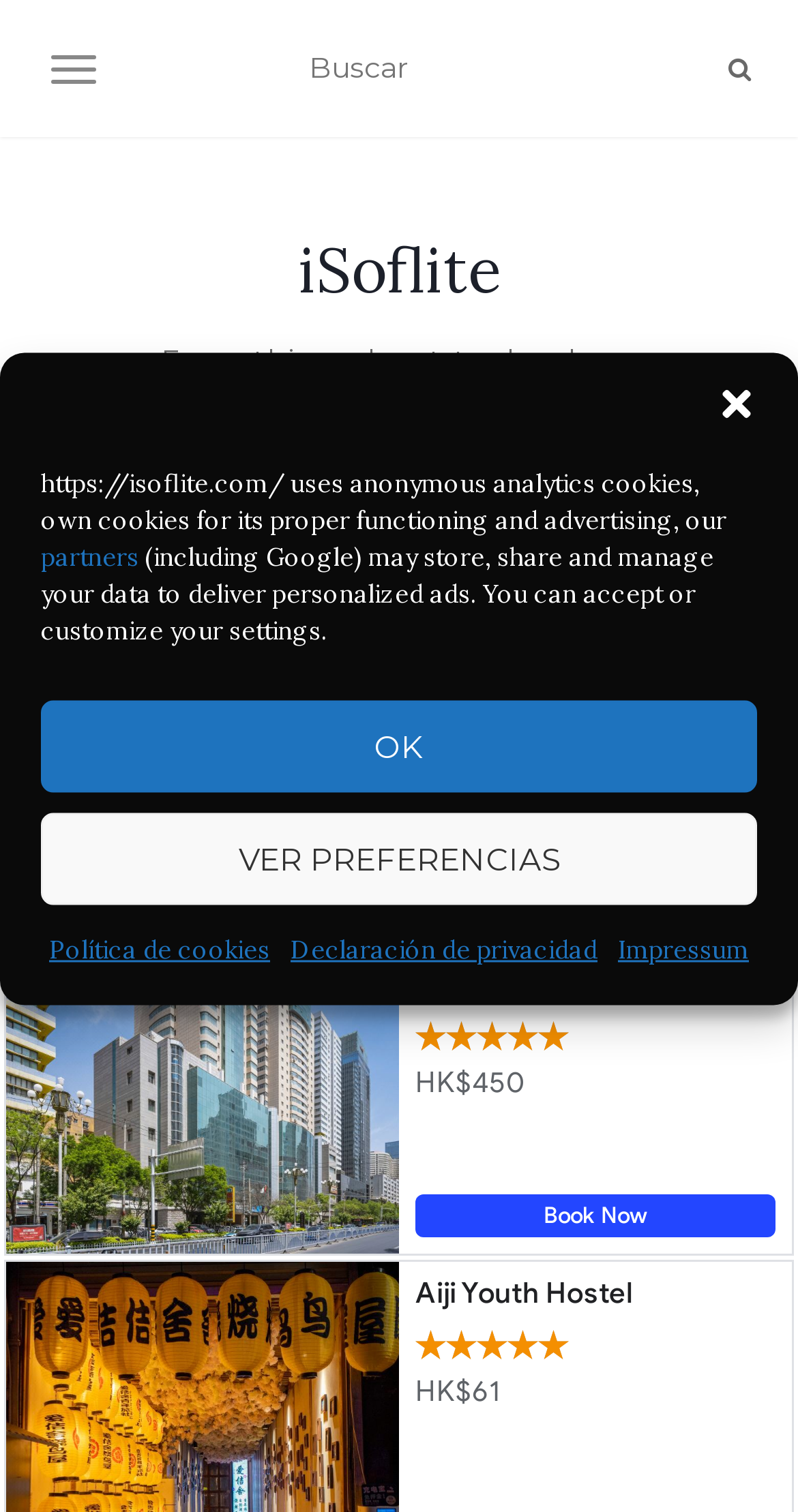Detail the features and information presented on the webpage.

The webpage is about the Samsung Gear Fit 2, a high-end sports smartband. At the top, there is a dialog box for managing cookie consent, which takes up most of the width of the page and is positioned near the top. Within this dialog box, there are several elements, including a button to close the window, a block of text explaining the use of cookies, and three buttons to accept, customize, or view preferences. There are also three links to related policies at the bottom of the dialog box.

Below the dialog box, there is a button to toggle navigation, positioned at the top left corner of the page. Next to it, there is a search box with a required field and a search button. The search box takes up most of the width of the page.

In the middle of the page, there is a link to the website's homepage, "iSoflite", and a tagline "Everything about technology" positioned below it. The main content of the webpage, which is not shown in the accessibility tree, is likely to be about the Samsung Gear Fit 2, given the meta description.